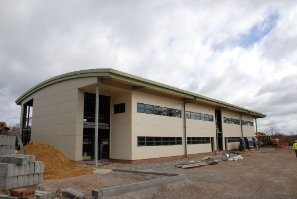What type of buildings does Webcox Engineering specialize in?
Please provide a comprehensive and detailed answer to the question.

According to the caption, Webcox Engineering specializes in the manufacturing and erection of structural steel frame buildings for various applications, including industrial, farming, and domestic uses.